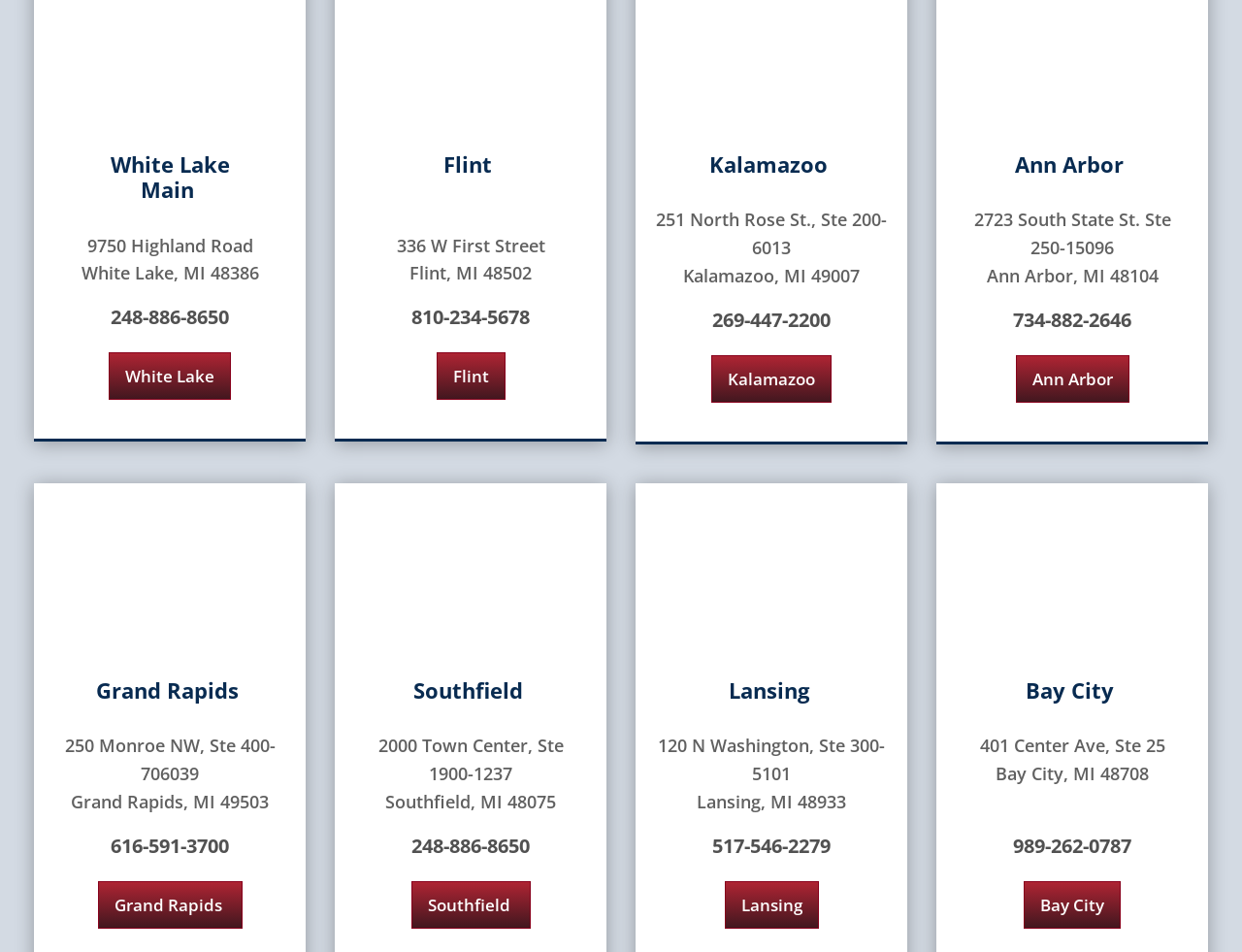How many locations are listed on this webpage?
Please elaborate on the answer to the question with detailed information.

I counted the number of headings with location names, which are White Lake, Flint, Kalamazoo, Ann Arbor, Grand Rapids, Southfield, and Bay City, to get the total number of locations.